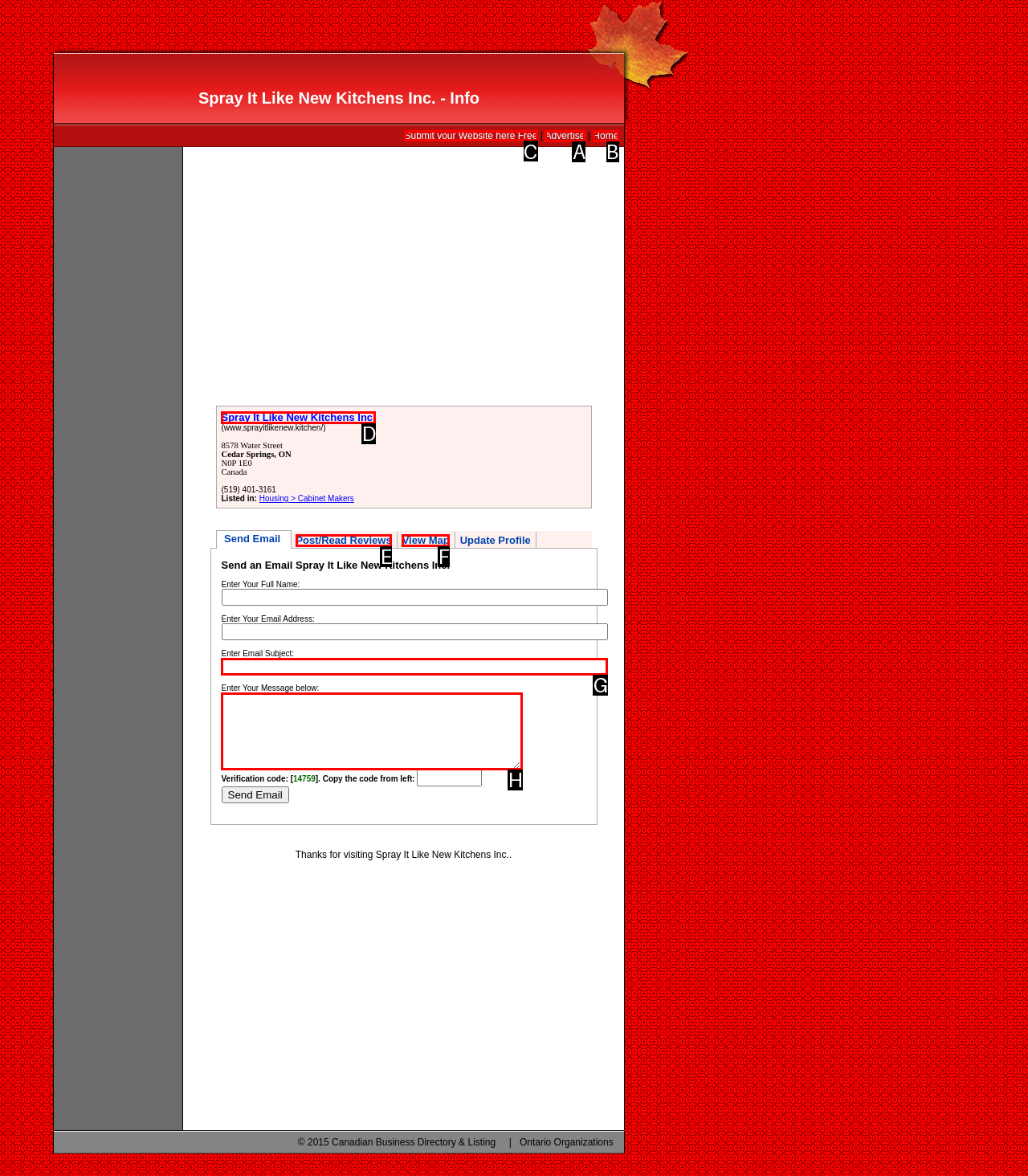Choose the letter of the element that should be clicked to complete the task: Submit your website here for free
Answer with the letter from the possible choices.

C